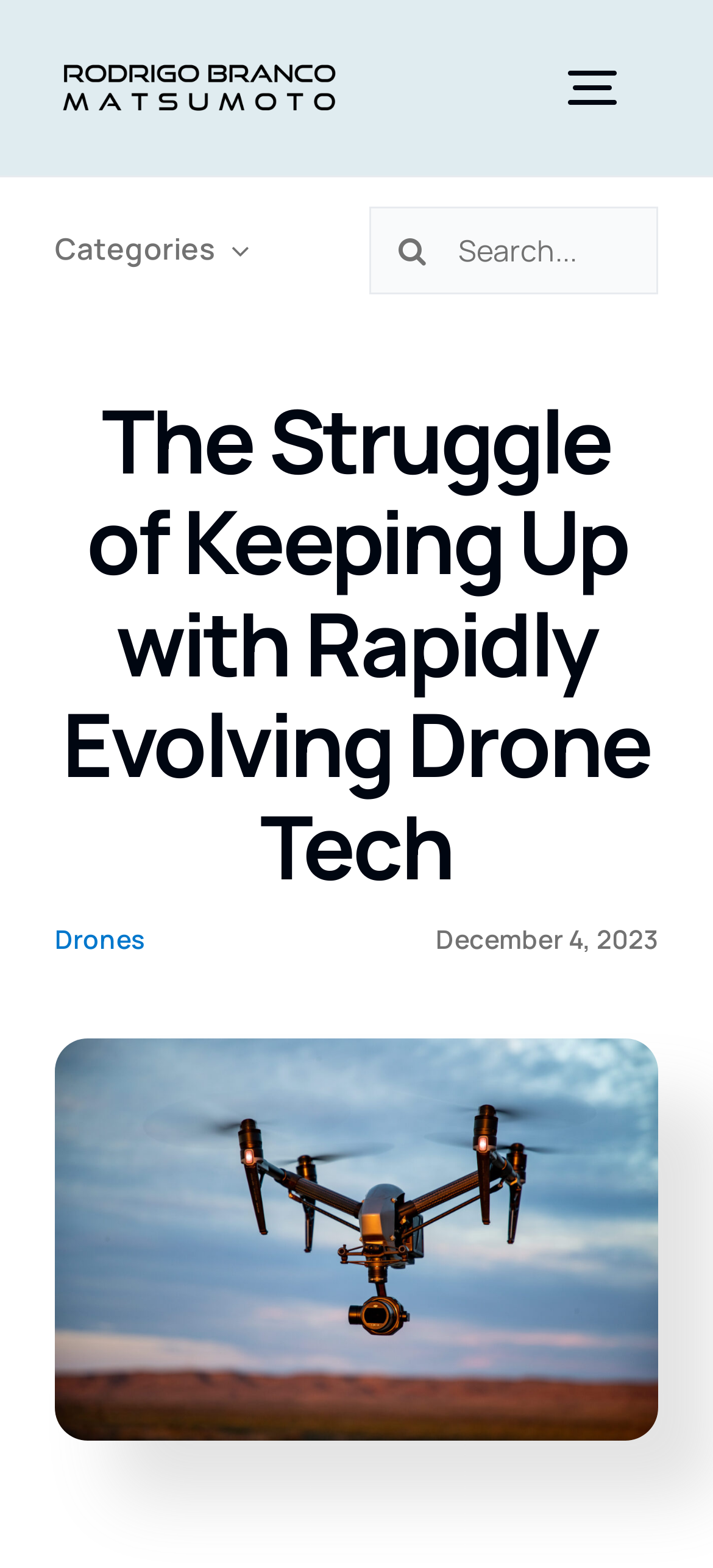Identify the bounding box coordinates for the UI element described as: "aria-label="LOGO-RODMATSUMOTO.COM"". The coordinates should be provided as four floats between 0 and 1: [left, top, right, bottom].

[0.077, 0.033, 0.483, 0.064]